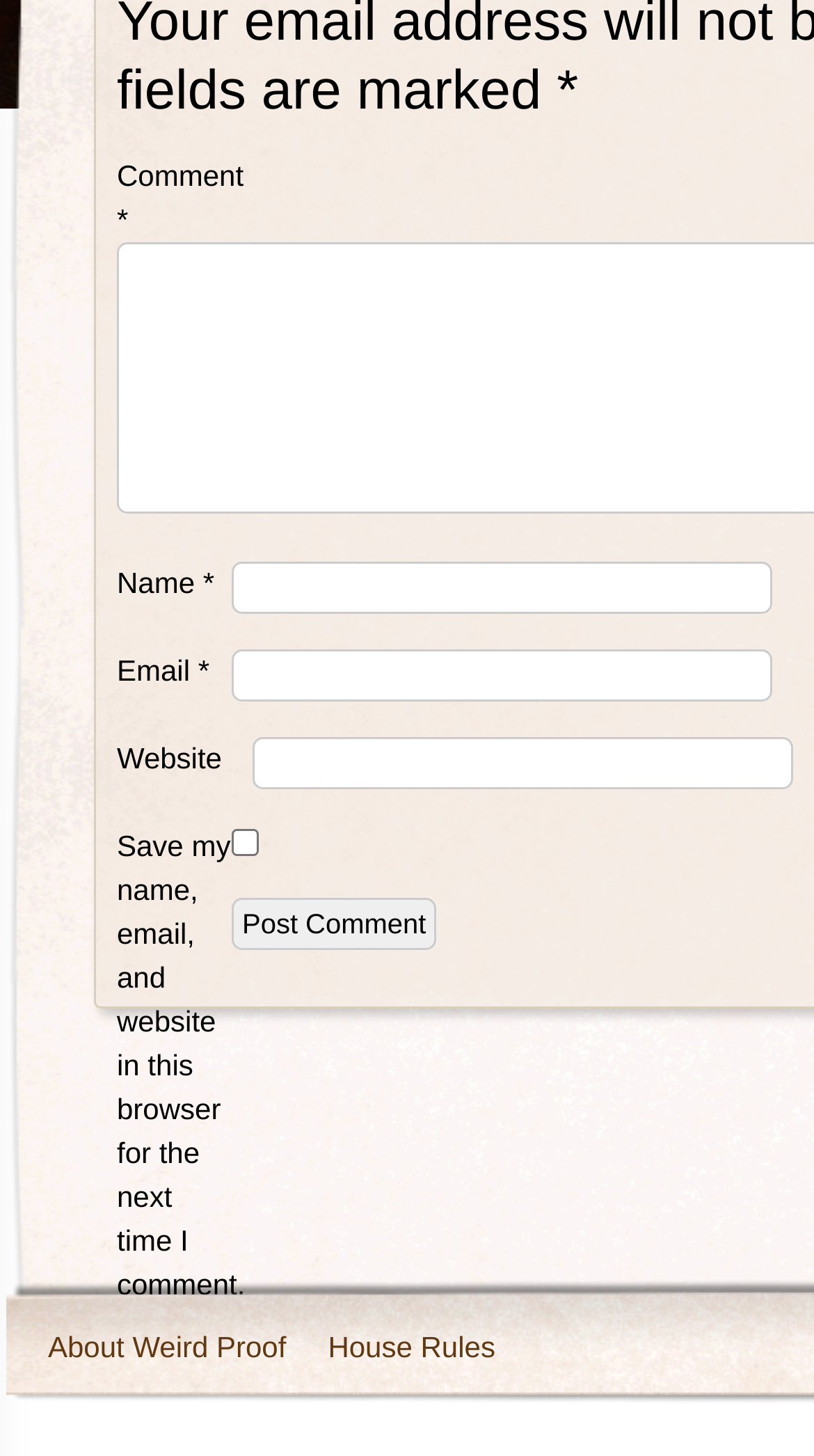What is the label of the button?
Using the image, respond with a single word or phrase.

Post Comment